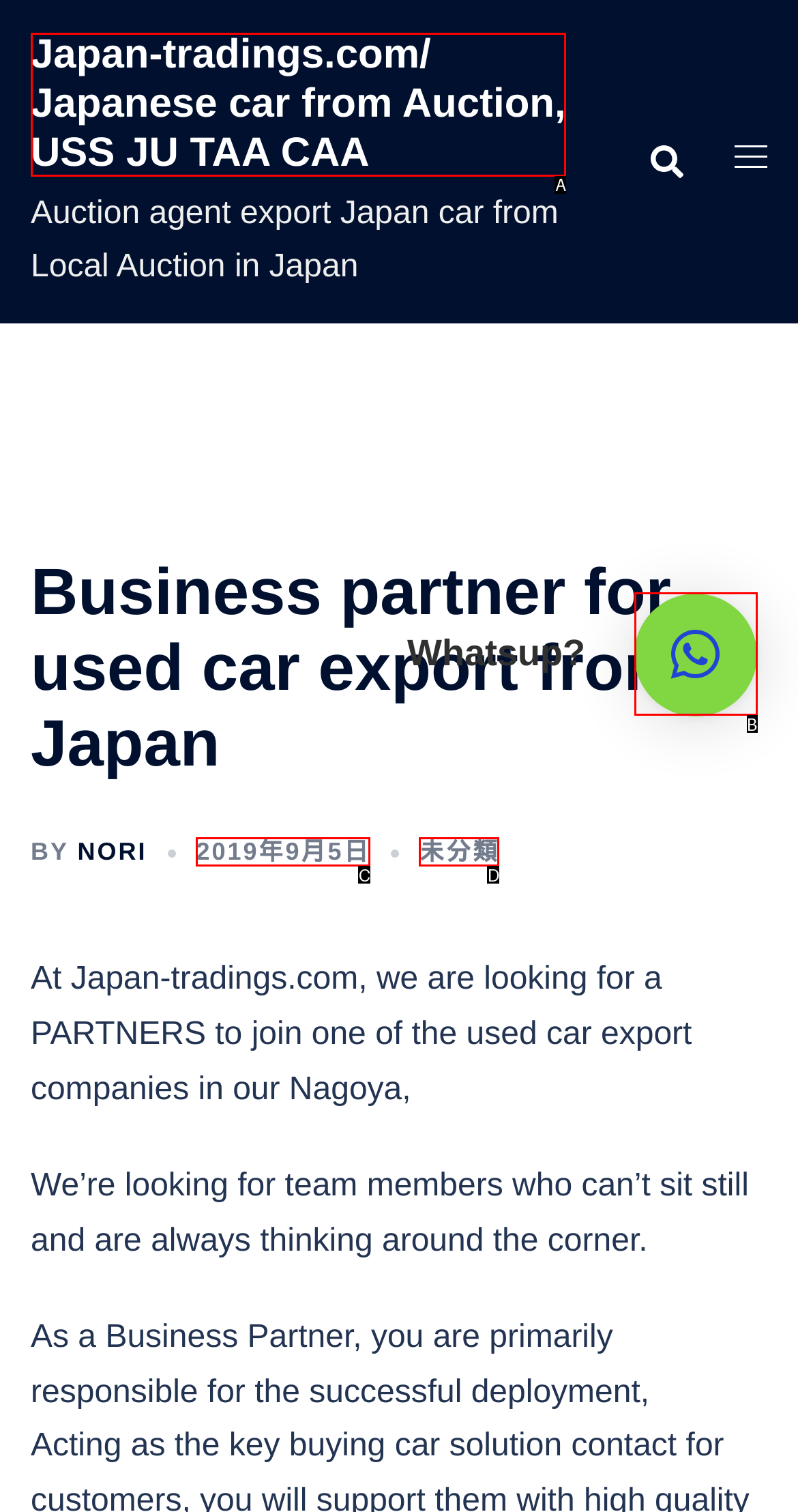Select the HTML element that corresponds to the description: × Whatsup?
Reply with the letter of the correct option from the given choices.

B